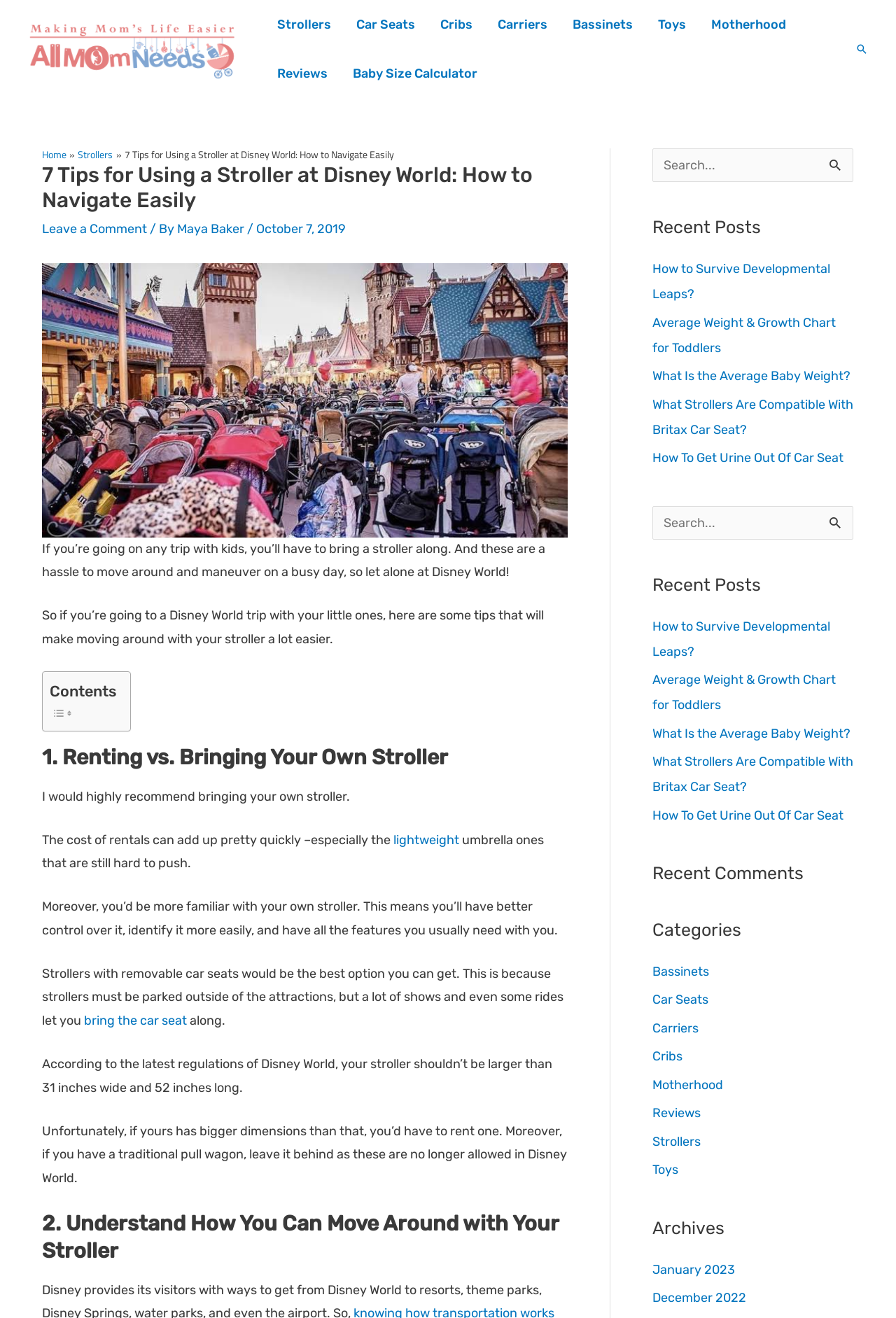Please identify the bounding box coordinates of the clickable region that I should interact with to perform the following instruction: "Read the article about 7 tips for using a stroller at Disney World". The coordinates should be expressed as four float numbers between 0 and 1, i.e., [left, top, right, bottom].

[0.047, 0.123, 0.634, 0.161]